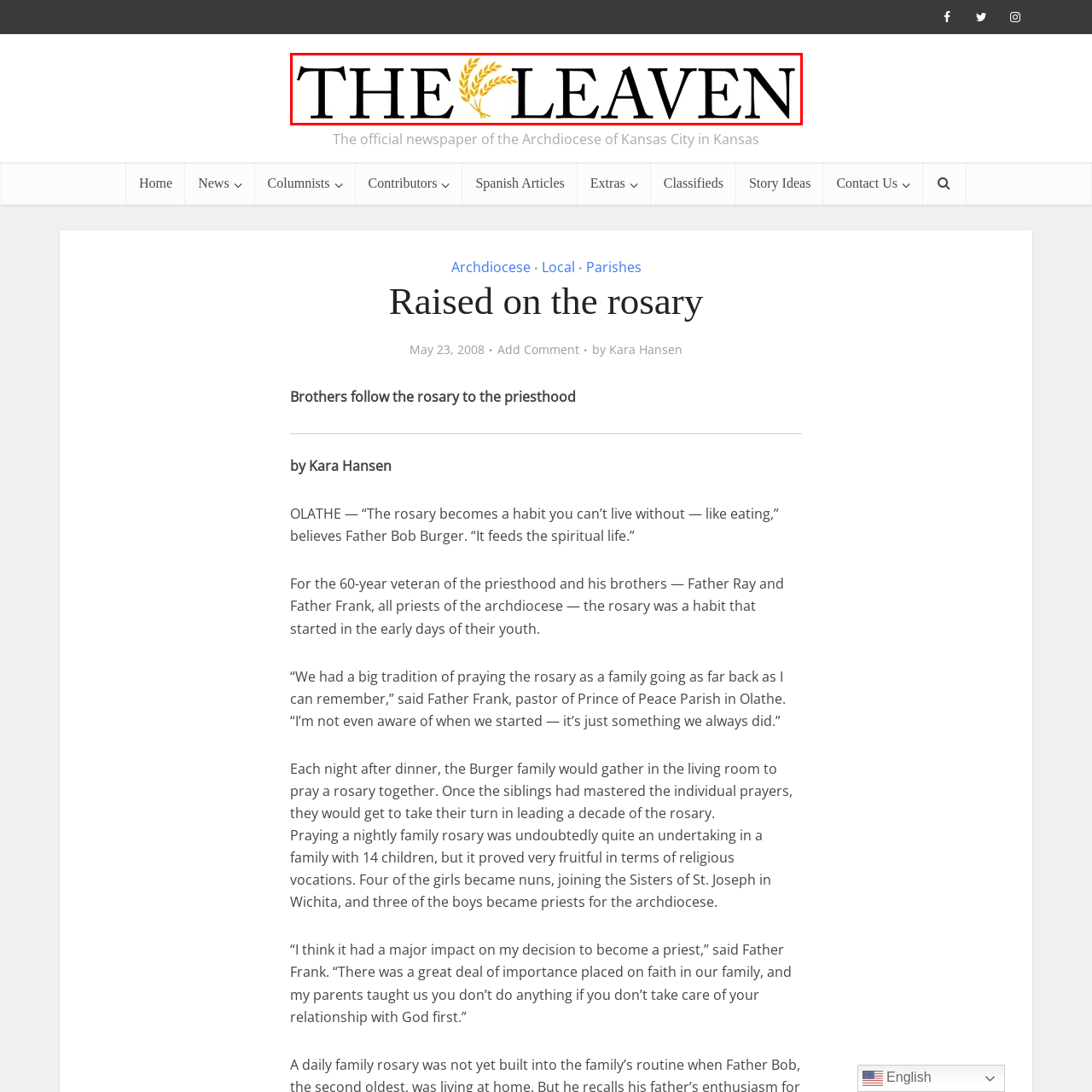Create a detailed narrative describing the image bounded by the red box.

The image features the logo of "The Leaven," the official newspaper of the Archdiocese of Kansas City in Kansas. The design prominently displays the title "THE LEAVEN" in bold, elegant typography, accompanied by a stylized golden wheat graphic, symbolizing growth, nourishment, and the connection to the Catholic faith. This visual identity reflects the newspaper's mission to provide spiritual and community news to its audience, aligning with the publication's dedication to serving the Catholic community through insightful journalism and uplifting stories.